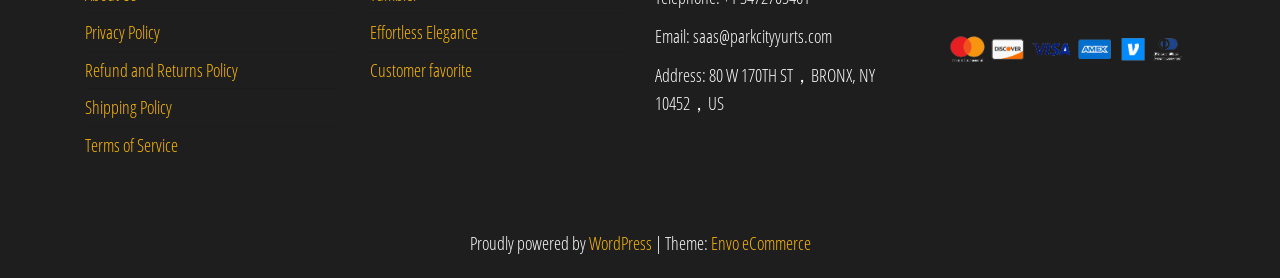Refer to the image and answer the question with as much detail as possible: What is the category of the link 'Effortless Elegance'?

I found the category by looking at the link element with the bounding box coordinates [0.289, 0.071, 0.373, 0.158], which contains the text 'Effortless Elegance', and then looking at the nearby link element with the bounding box coordinates [0.289, 0.207, 0.369, 0.294], which contains the text 'Customer favorite'.